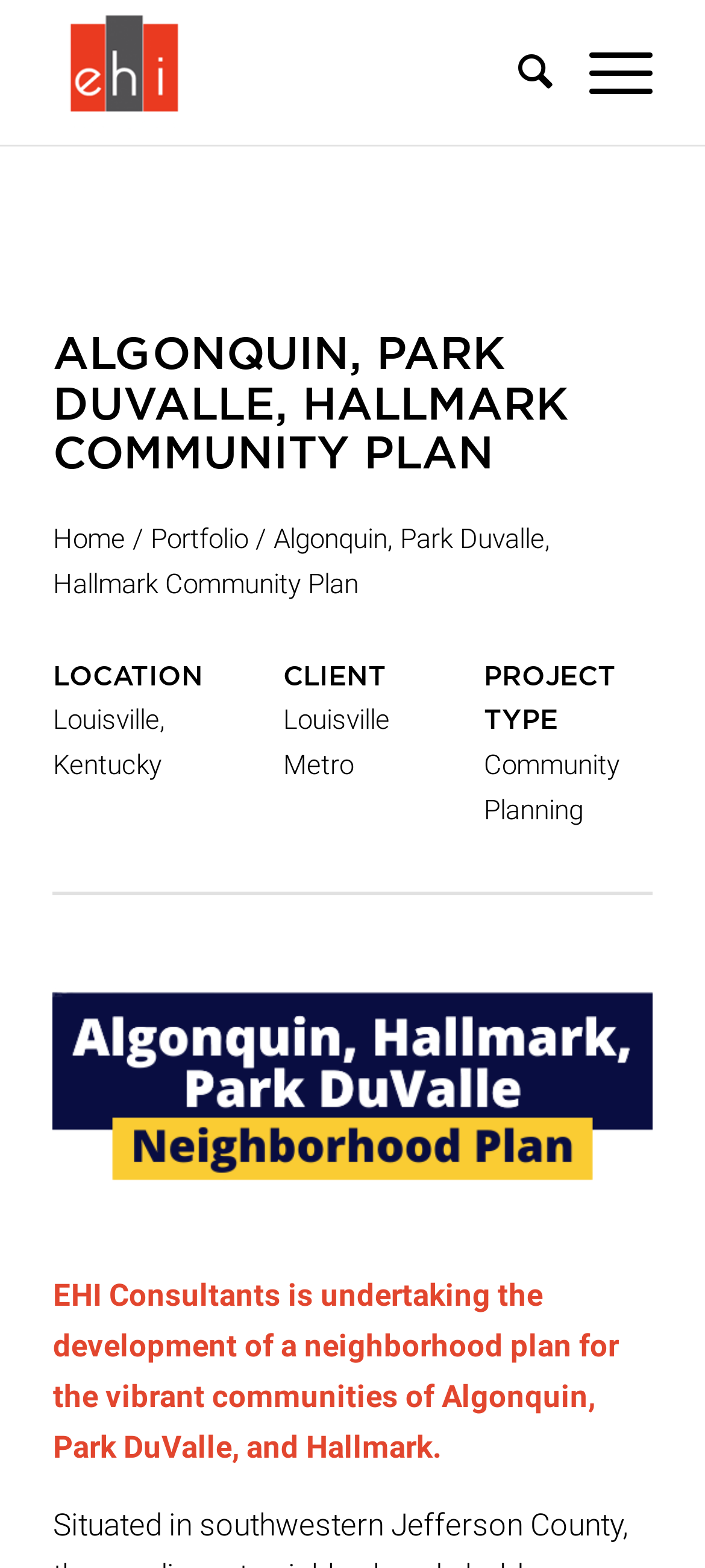Find and provide the bounding box coordinates for the UI element described with: "Search".

[0.684, 0.0, 0.784, 0.092]